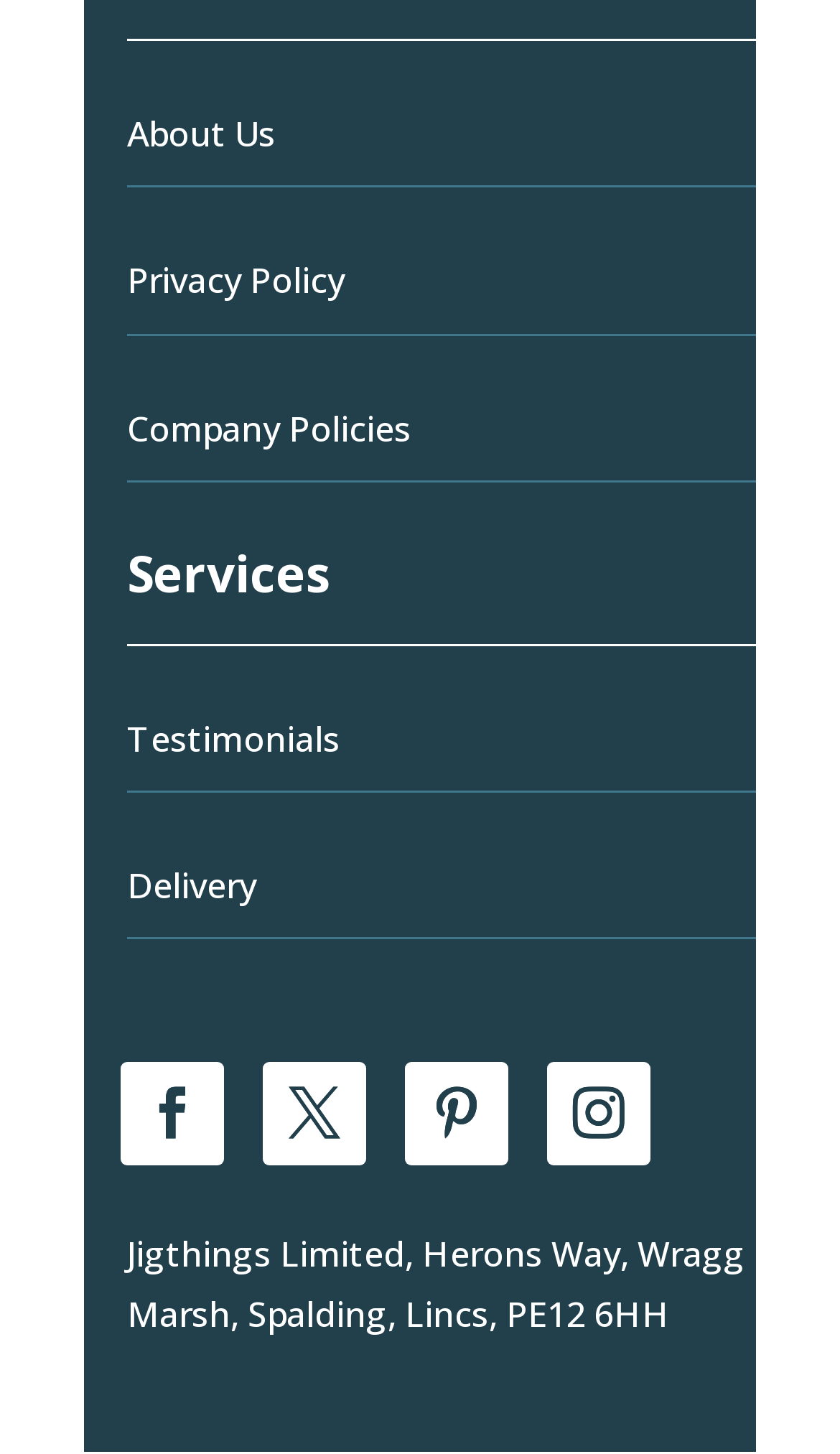Please determine the bounding box coordinates of the clickable area required to carry out the following instruction: "check Delivery information". The coordinates must be four float numbers between 0 and 1, represented as [left, top, right, bottom].

[0.151, 0.593, 0.305, 0.626]